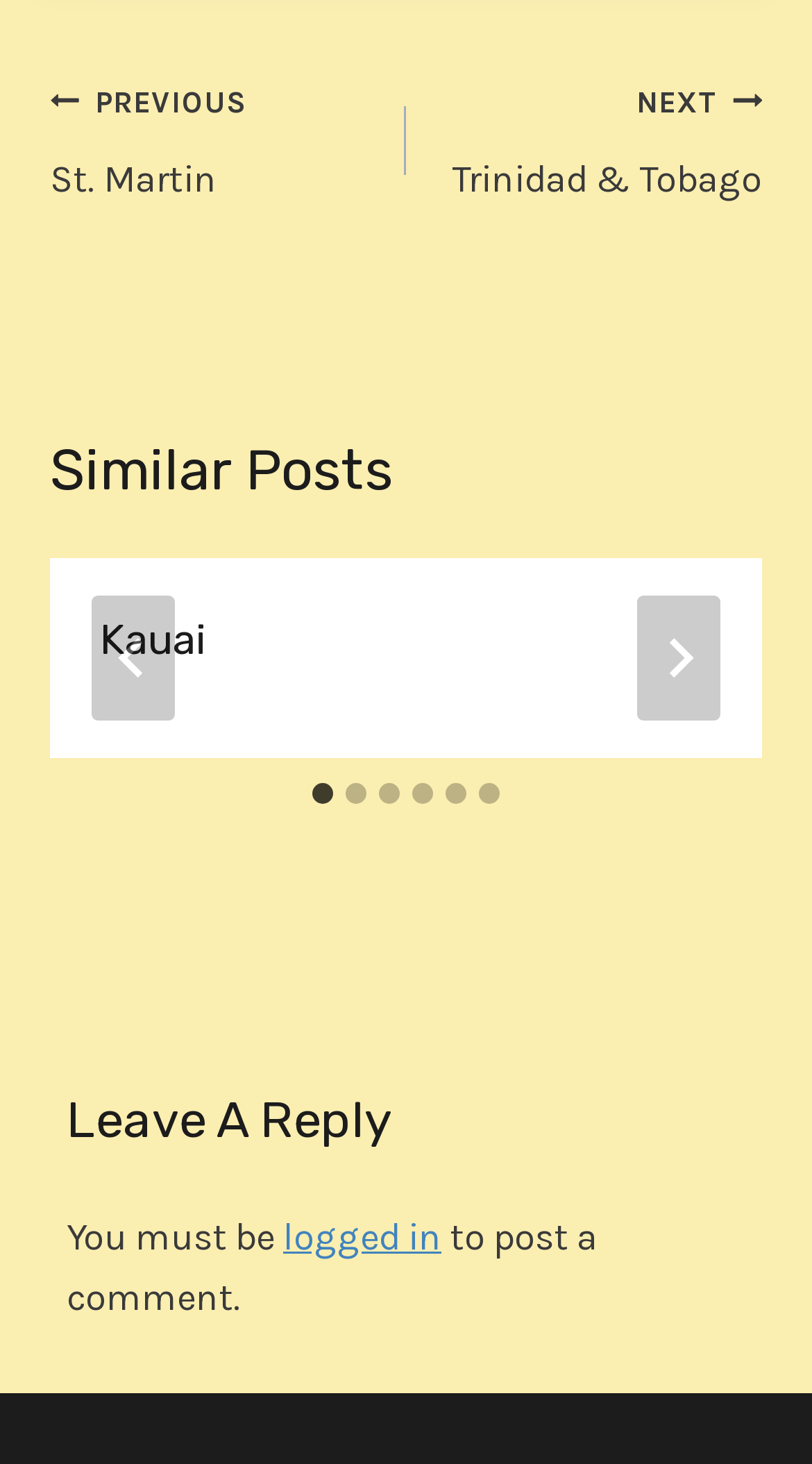Identify the bounding box coordinates of the clickable section necessary to follow the following instruction: "Go to slide 1". The coordinates should be presented as four float numbers from 0 to 1, i.e., [left, top, right, bottom].

[0.385, 0.535, 0.41, 0.549]